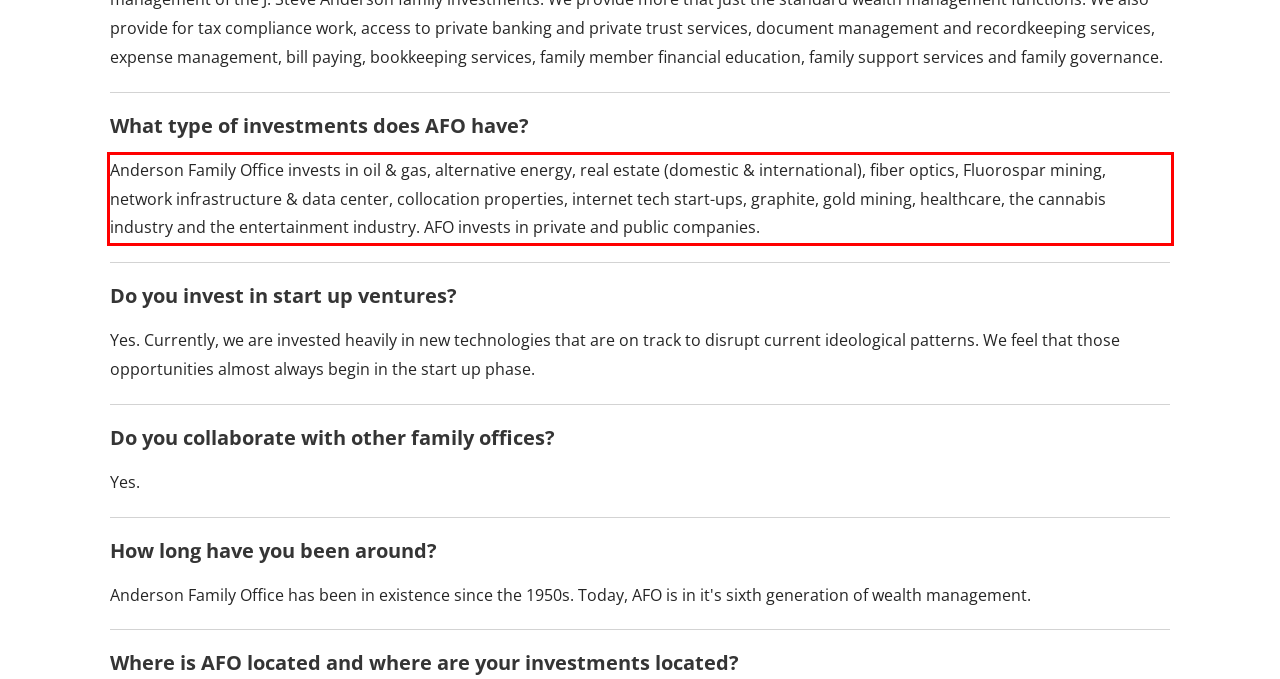By examining the provided screenshot of a webpage, recognize the text within the red bounding box and generate its text content.

Anderson Family Office invests in oil & gas, alternative energy, real estate (domestic & international), fiber optics, Fluorospar mining, network infrastructure & data center, collocation properties, internet tech start-ups, graphite, gold mining, healthcare, the cannabis industry and the entertainment industry. AFO invests in private and public companies.